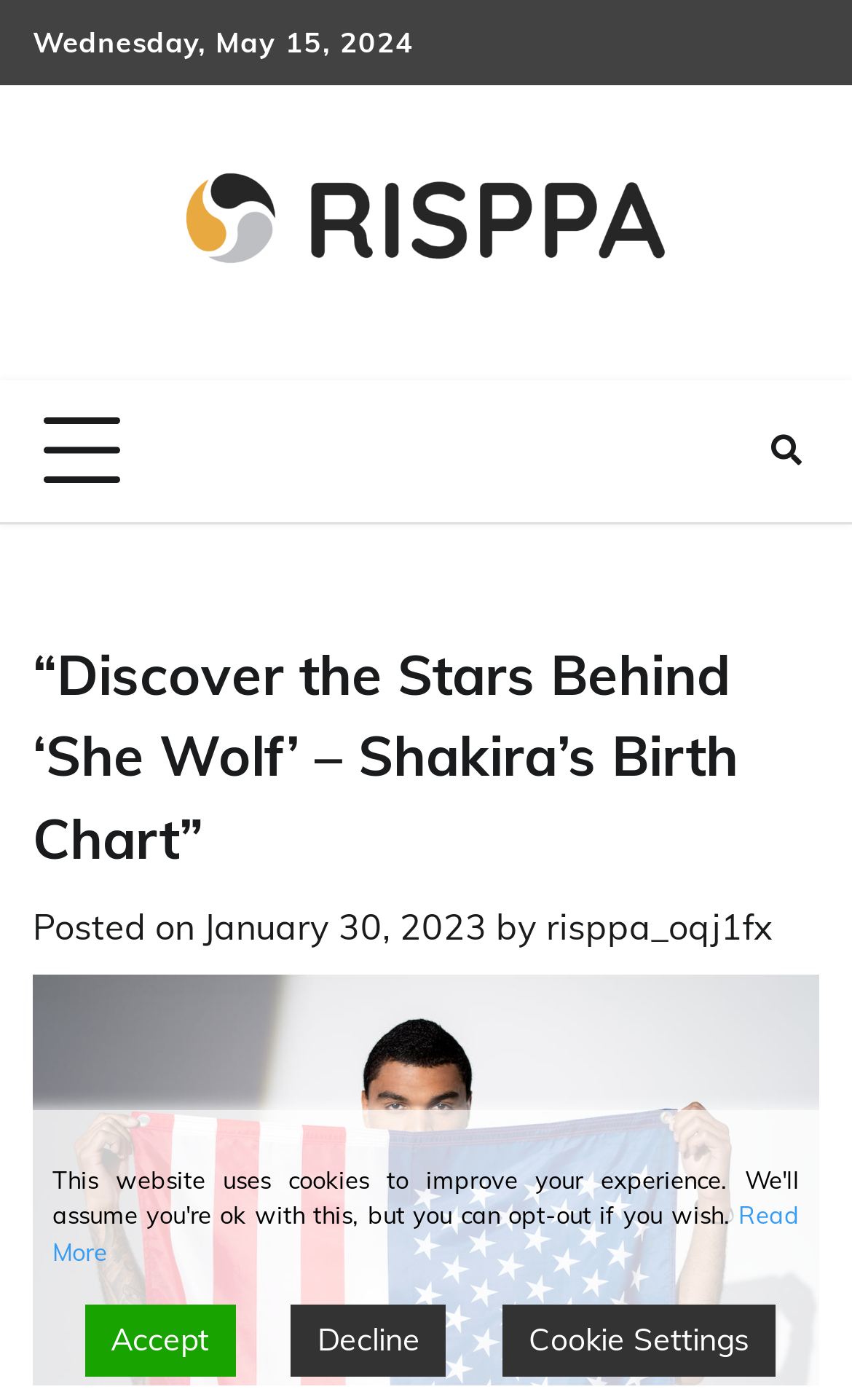Please respond in a single word or phrase: 
Who is the author of the article?

risppa_oqj1fx